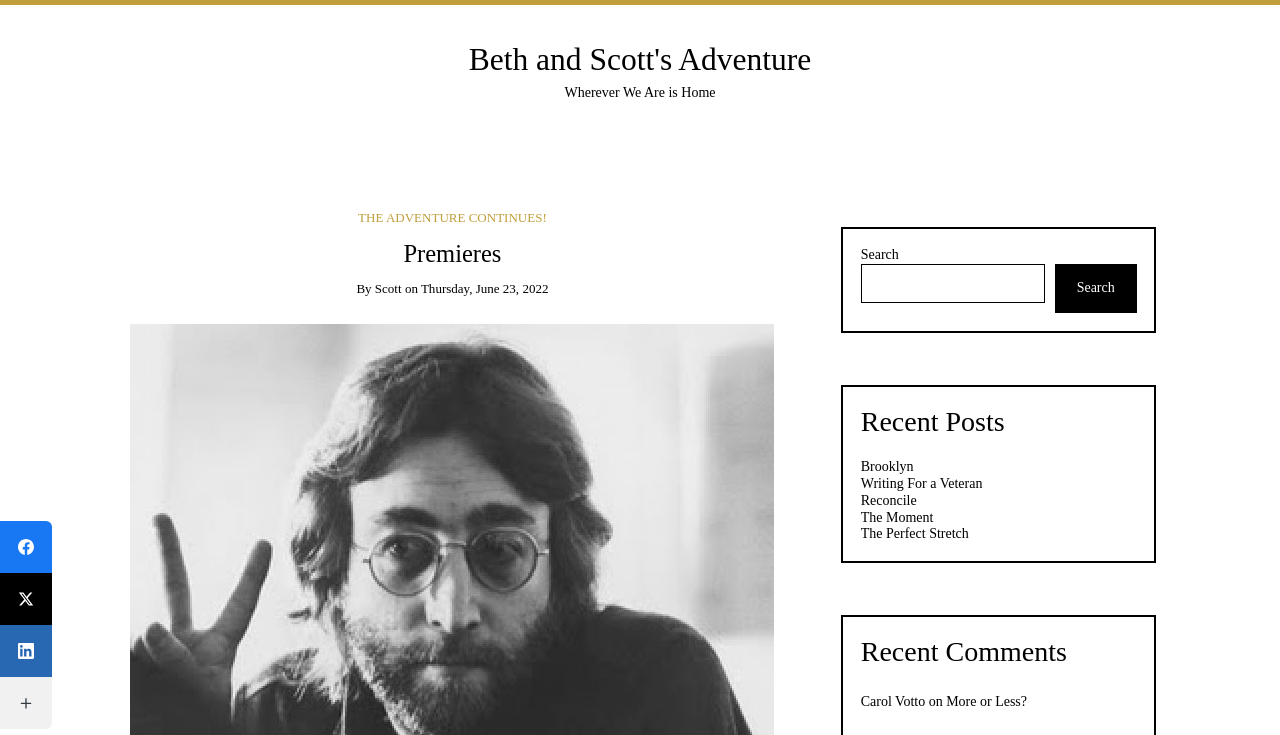Please provide the bounding box coordinates for the element that needs to be clicked to perform the following instruction: "Read the recent post 'Brooklyn'". The coordinates should be given as four float numbers between 0 and 1, i.e., [left, top, right, bottom].

[0.672, 0.625, 0.714, 0.645]